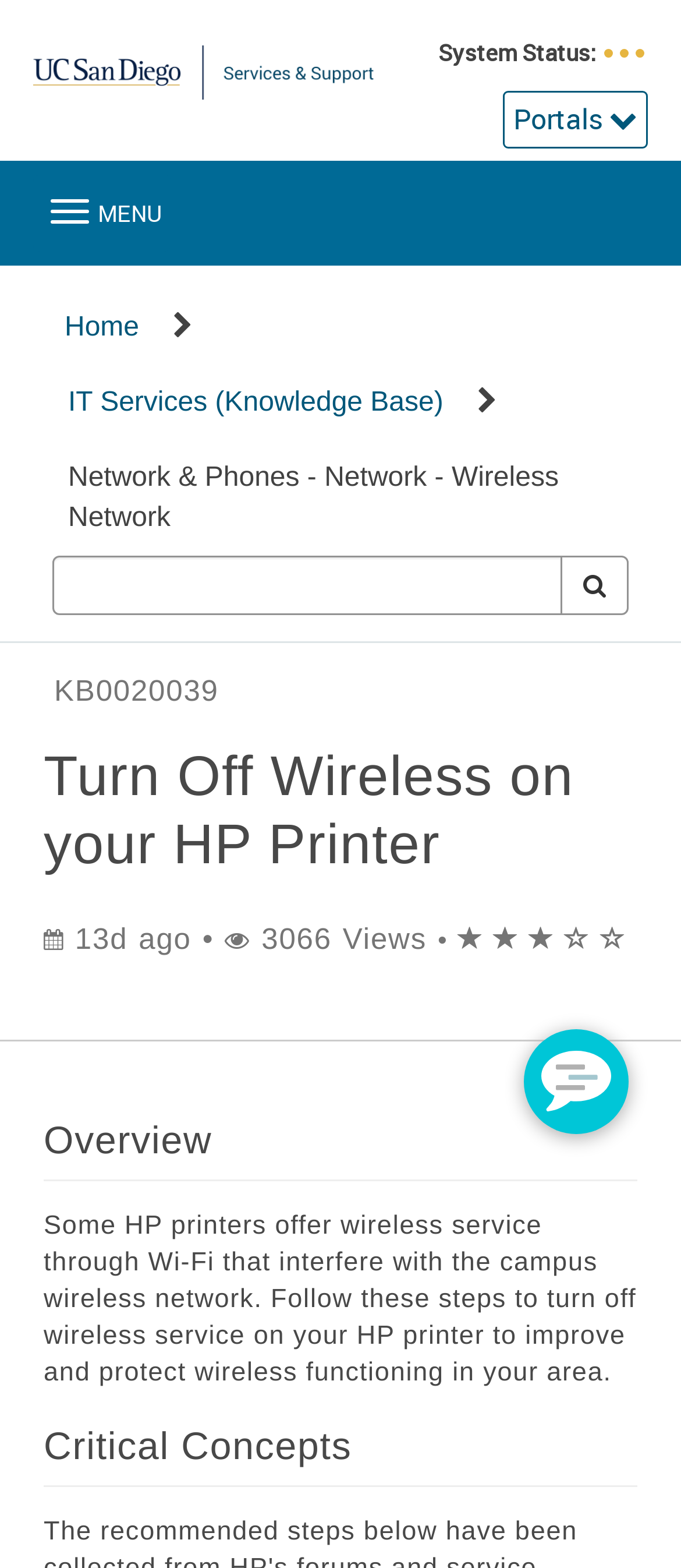Provide a one-word or short-phrase answer to the question:
How many views does this article have?

3066